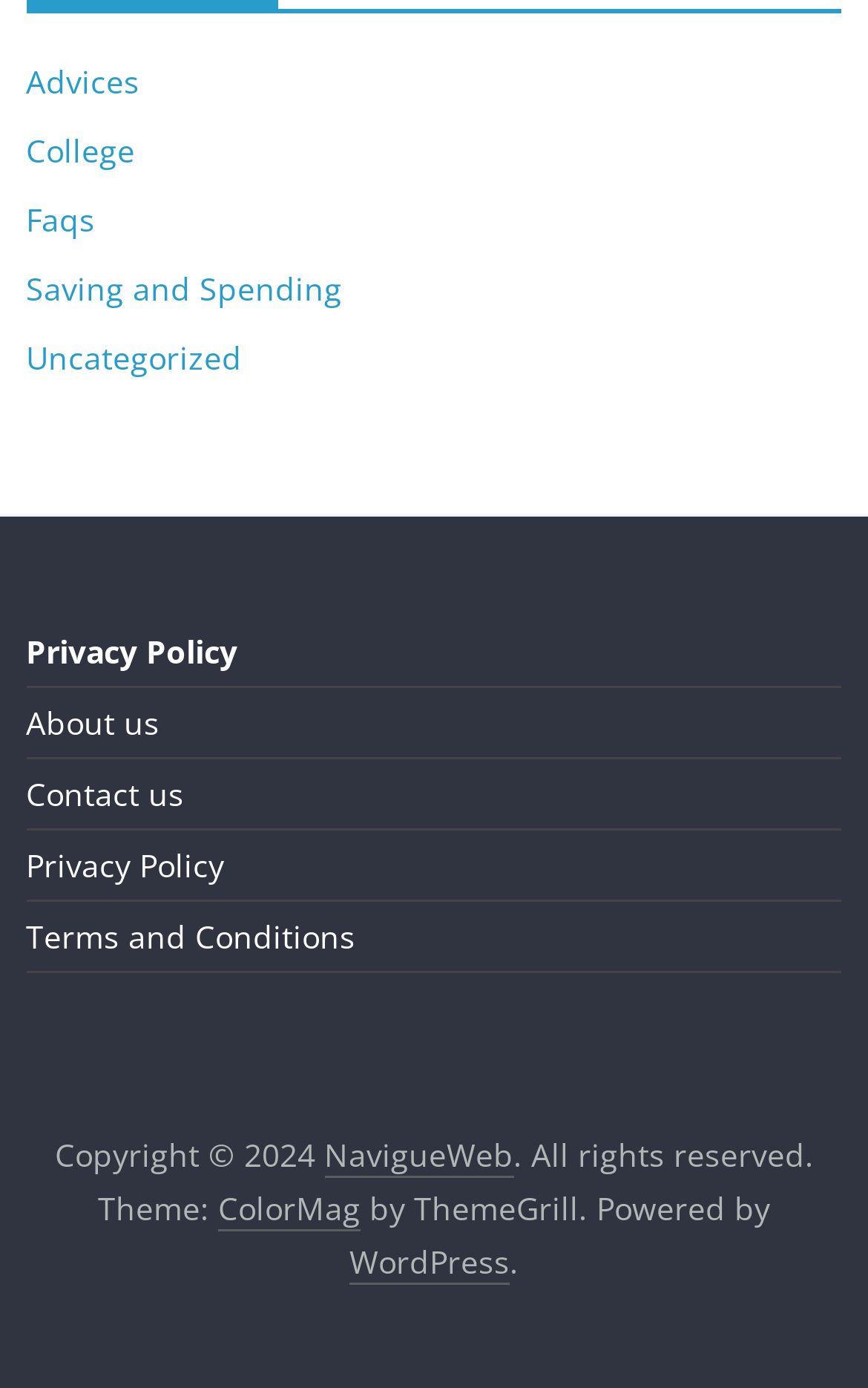What is the first link on the webpage?
Kindly offer a detailed explanation using the data available in the image.

The first link on the webpage is 'Advices' which is located at the top left corner of the webpage with a bounding box coordinate of [0.03, 0.043, 0.161, 0.074].